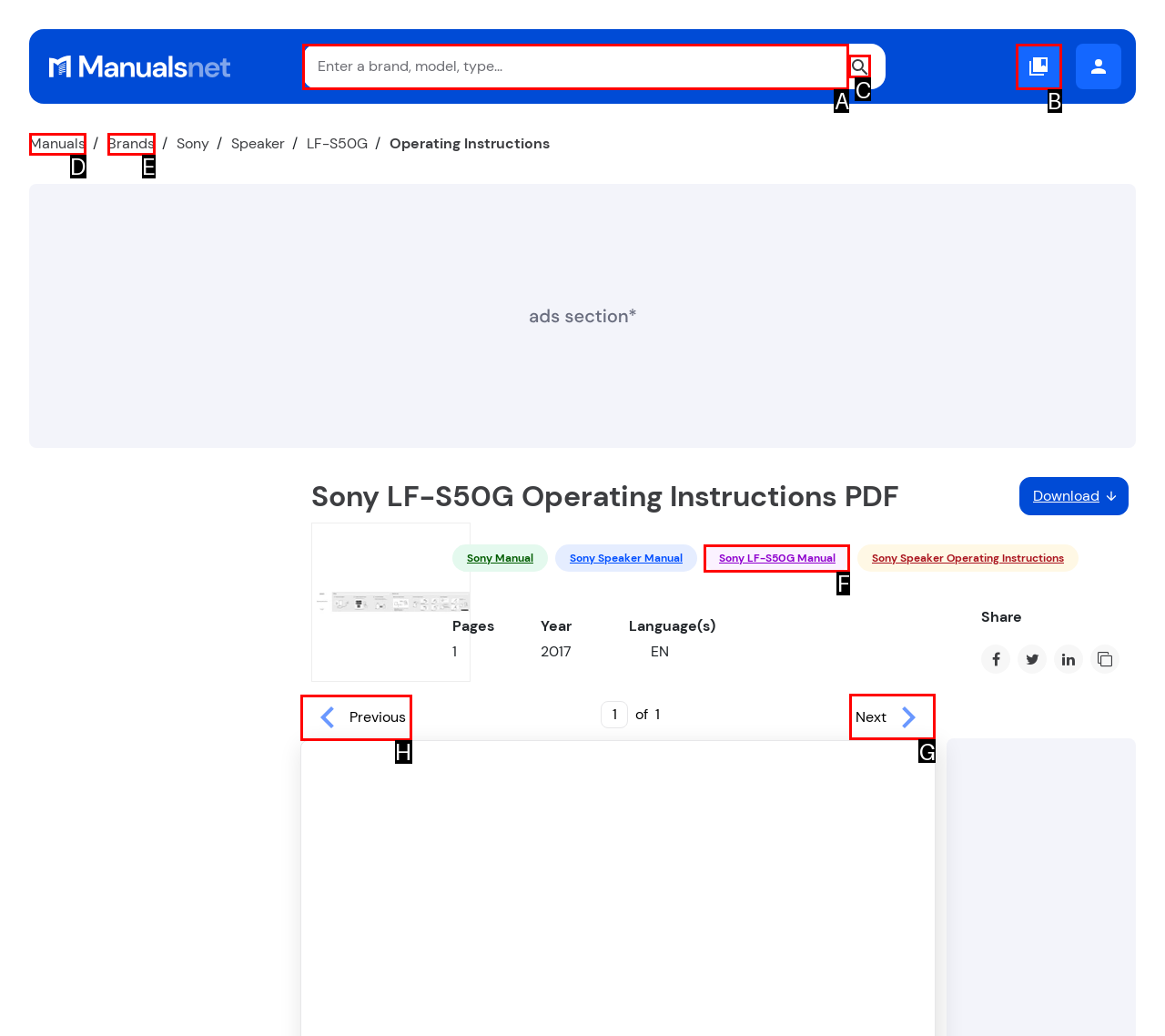Based on the choices marked in the screenshot, which letter represents the correct UI element to perform the task: Click on the Next button?

G